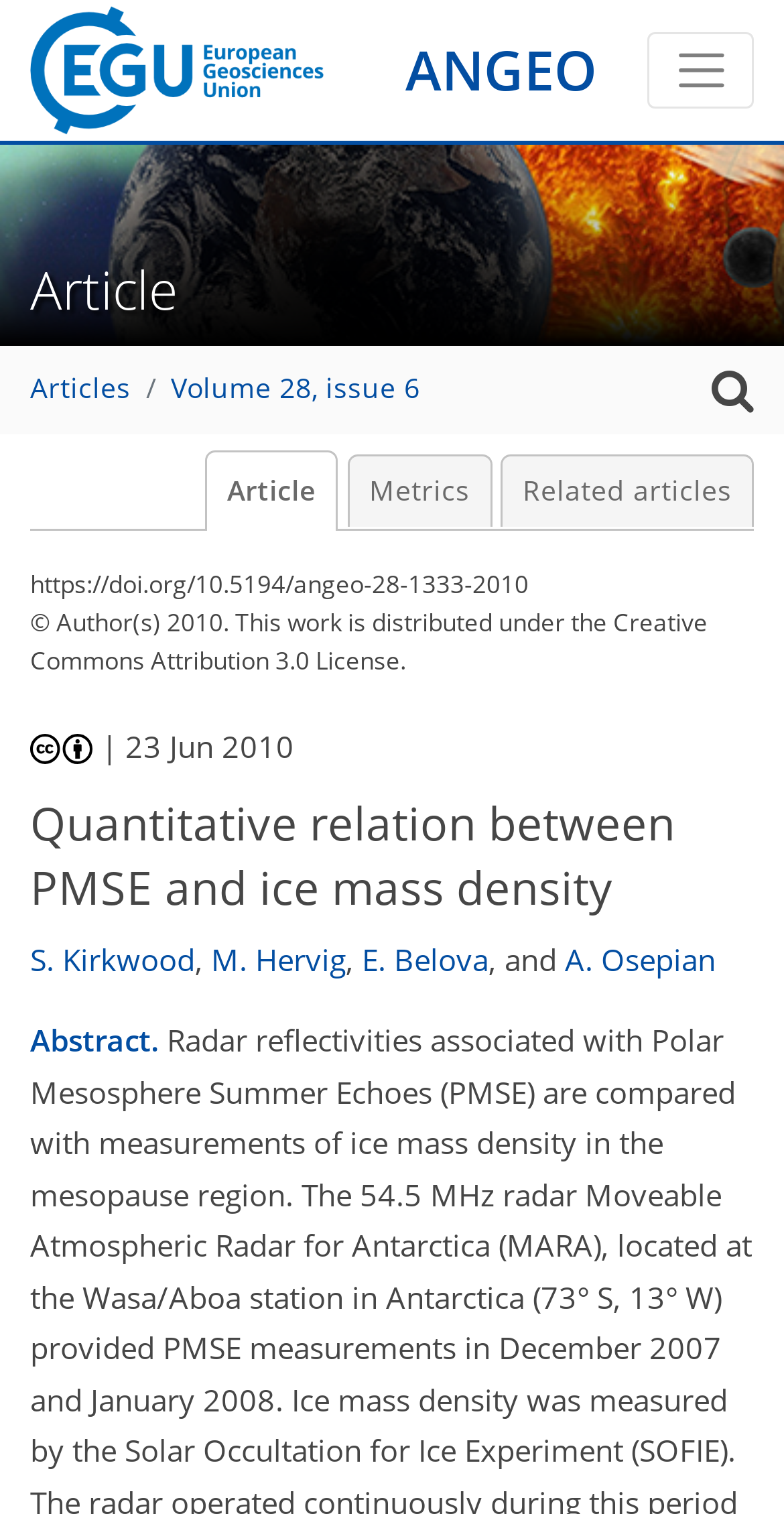Find the bounding box coordinates of the area that needs to be clicked in order to achieve the following instruction: "Read the abstract". The coordinates should be specified as four float numbers between 0 and 1, i.e., [left, top, right, bottom].

[0.038, 0.674, 0.203, 0.7]